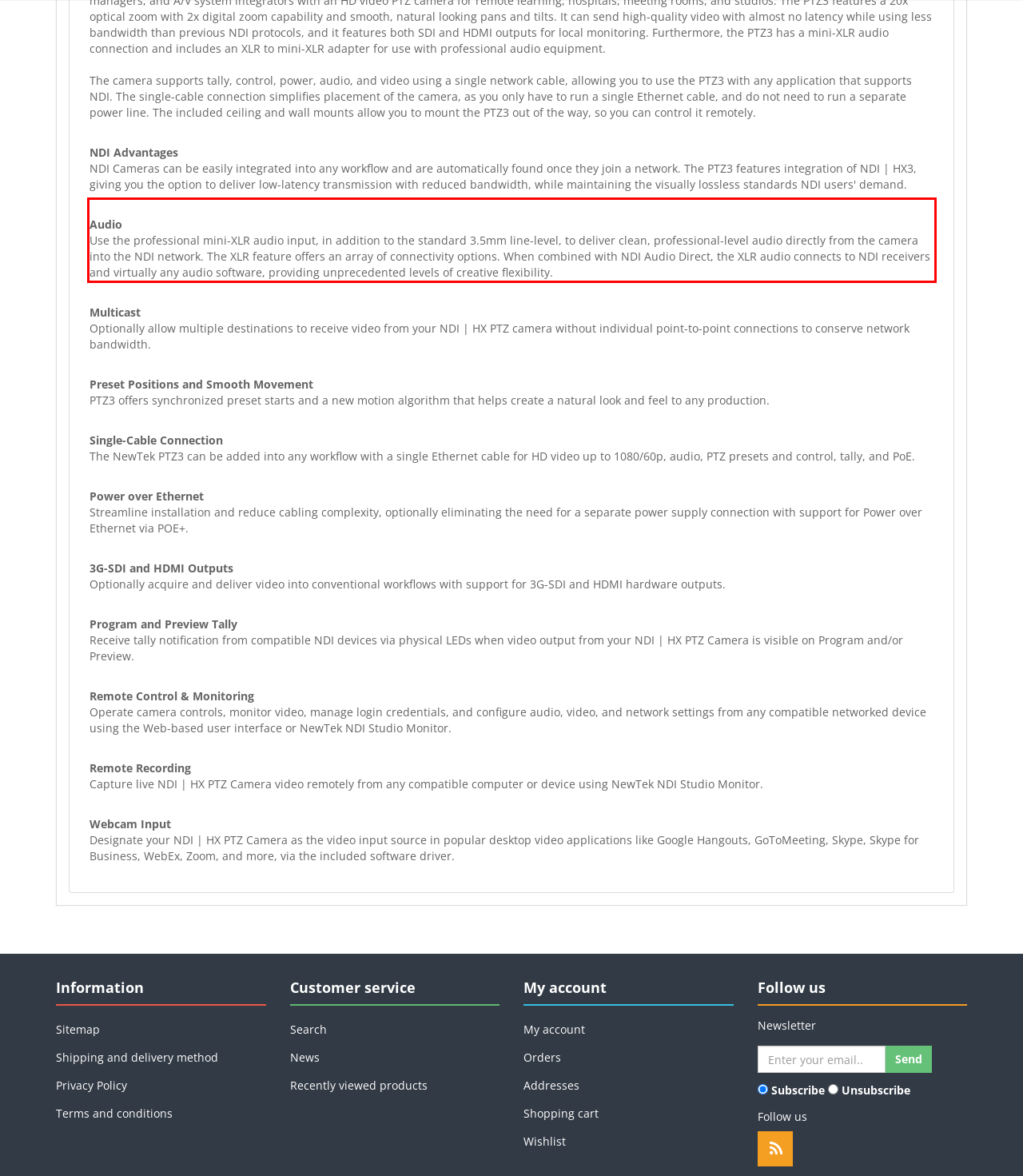The screenshot you have been given contains a UI element surrounded by a red rectangle. Use OCR to read and extract the text inside this red rectangle.

Audio Use the professional mini-XLR audio input, in addition to the standard 3.5mm line-level, to deliver clean, professional-level audio directly from the camera into the NDI network. The XLR feature offers an array of connectivity options. When combined with NDI Audio Direct, the XLR audio connects to NDI receivers and virtually any audio software, providing unprecedented levels of creative flexibility.